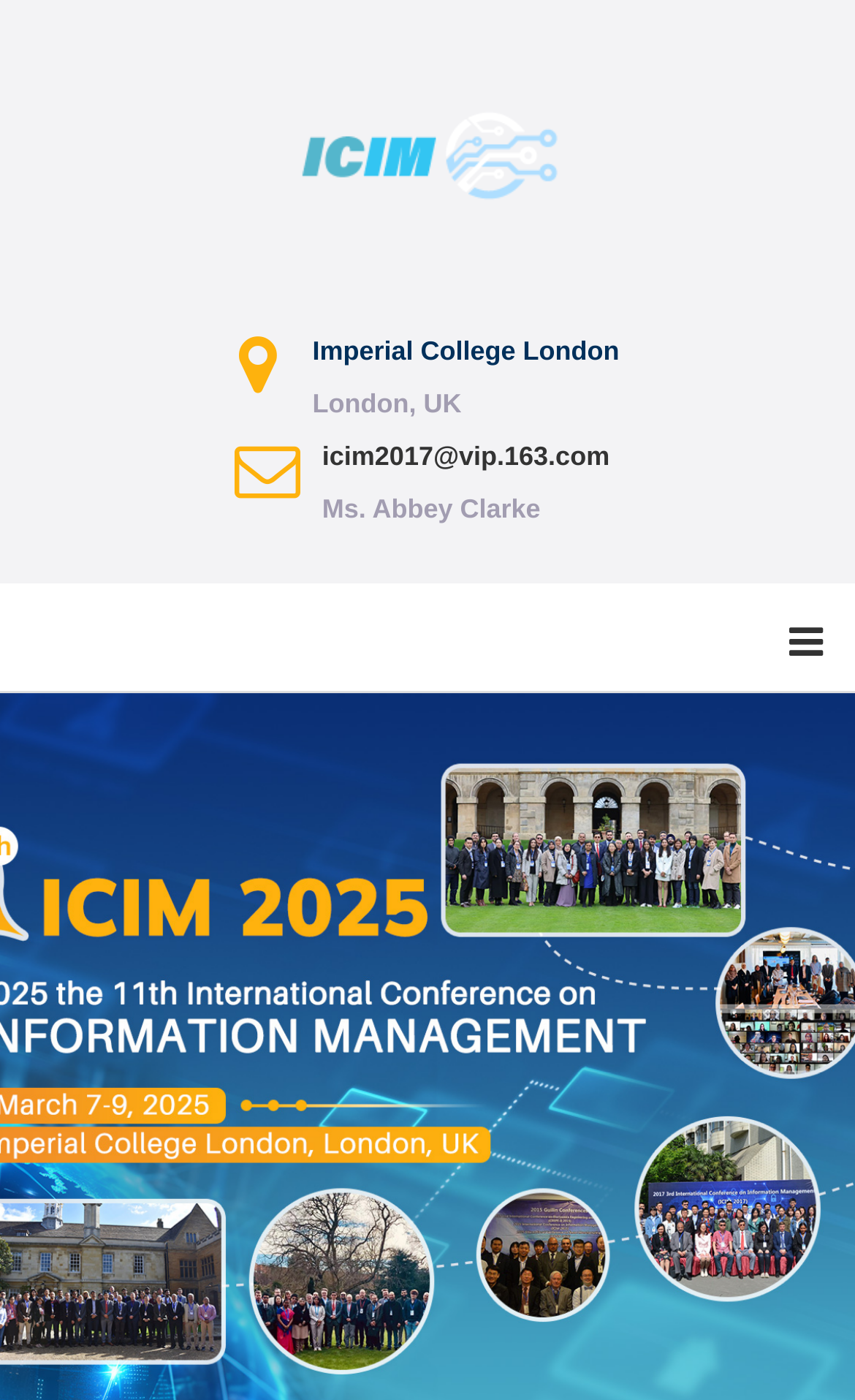Summarize the webpage with intricate details.

The webpage appears to be related to the ICIM 2025 conference, held in London, UK. At the top-left corner, there is a logo of the conference, which is an image with a link. Below the logo, there are two lines of text: "Imperial College London" and "London, UK", indicating the host institution and location of the conference.

To the right of the logo, there is a contact email "icim2017@vip.163.com" which is a clickable link. Next to the email, there is a text "Ms. Abbey Clarke", likely the contact person for the conference.

At the top-right corner, there is a button with an icon, possibly a navigation or menu button.